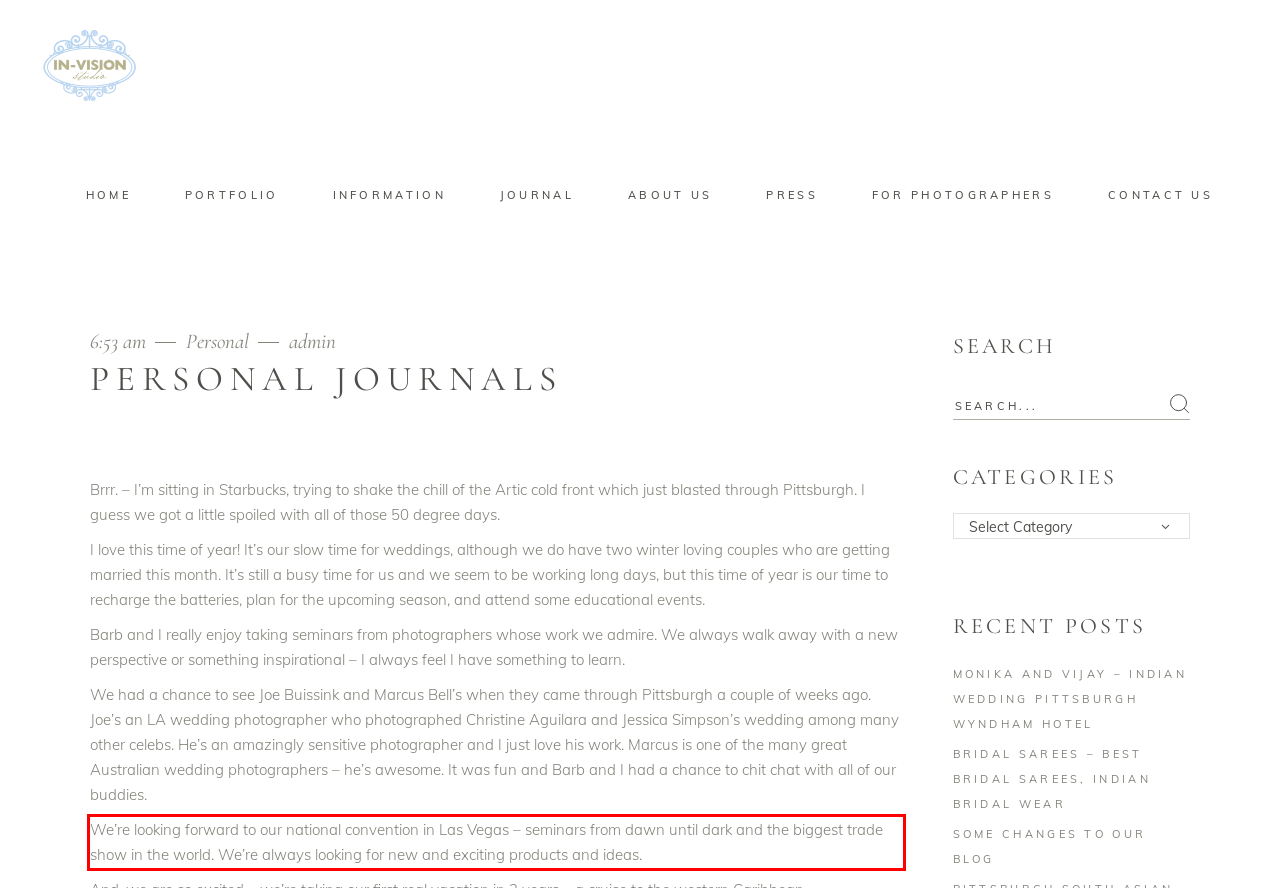There is a UI element on the webpage screenshot marked by a red bounding box. Extract and generate the text content from within this red box.

We’re looking forward to our national convention in Las Vegas – seminars from dawn until dark and the biggest trade show in the world. We’re always looking for new and exciting products and ideas.